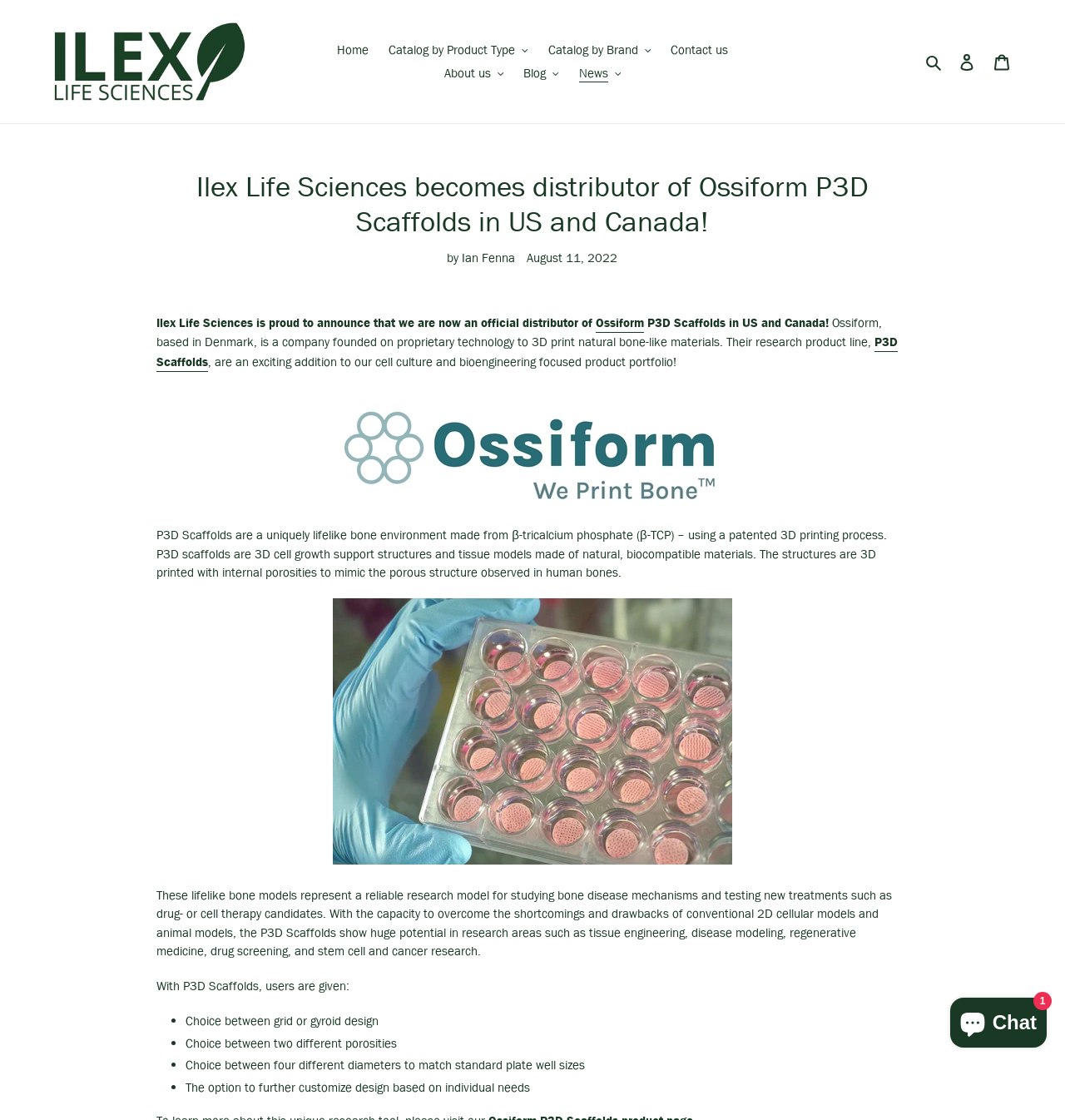Use a single word or phrase to answer this question: 
What is the purpose of P3D Scaffolds?

Research model for studying bone disease